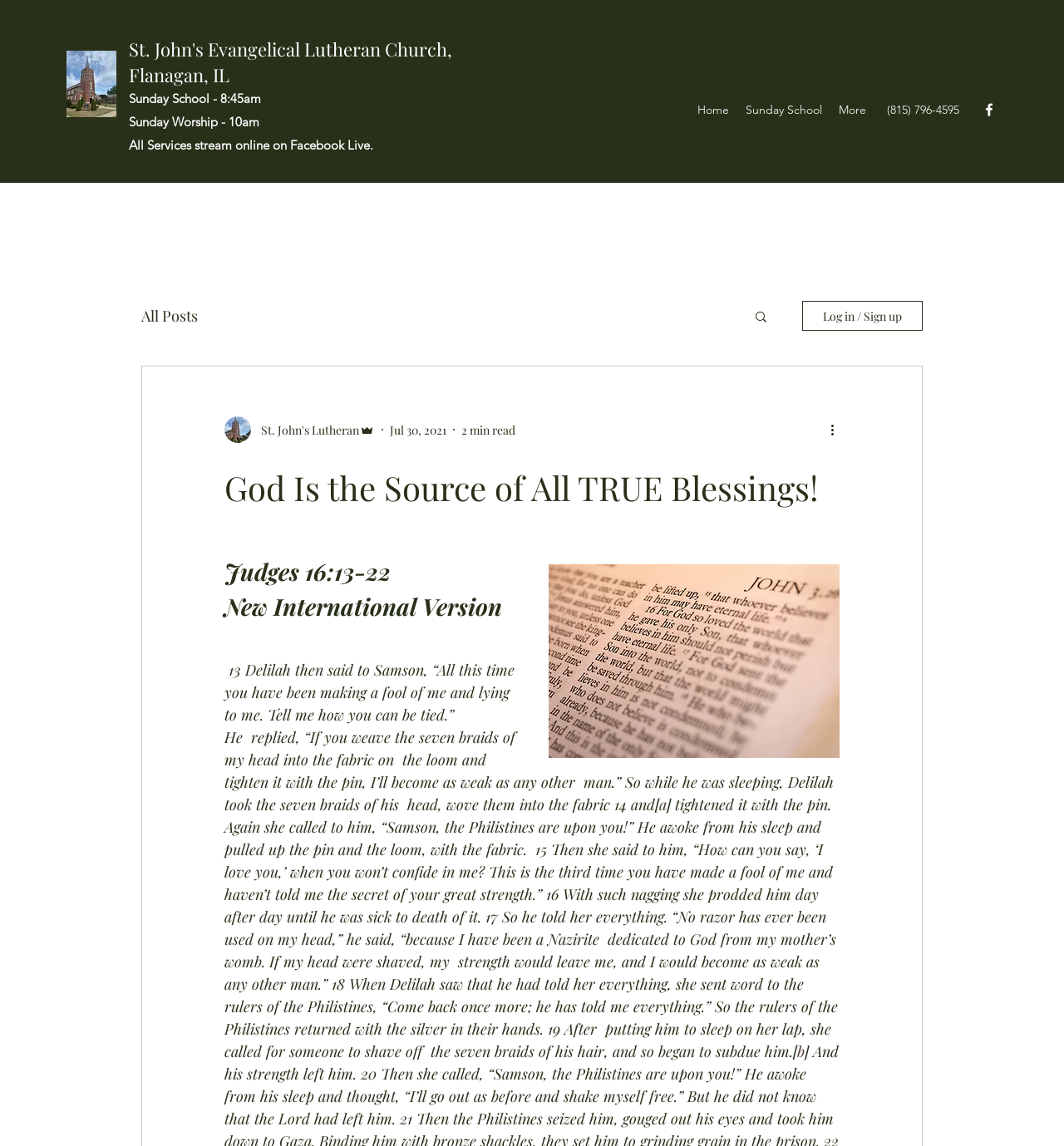How many braids of Samson's head were woven into the fabric?
Respond with a short answer, either a single word or a phrase, based on the image.

seven